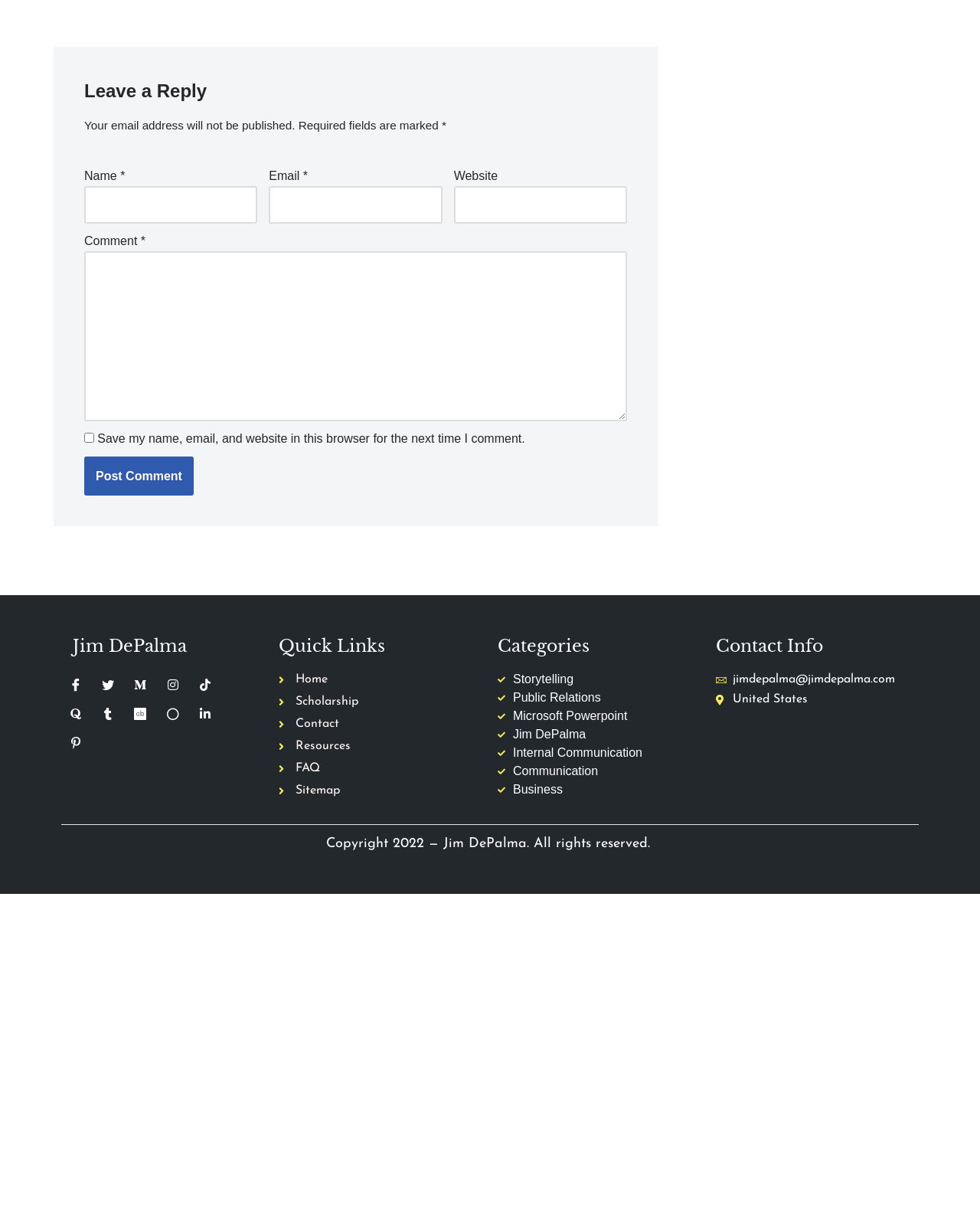Please give the bounding box coordinates of the area that should be clicked to fulfill the following instruction: "Click the 'Contact' link". The coordinates should be in the format of four float numbers from 0 to 1, i.e., [left, top, right, bottom].

[0.284, 0.85, 0.492, 0.867]